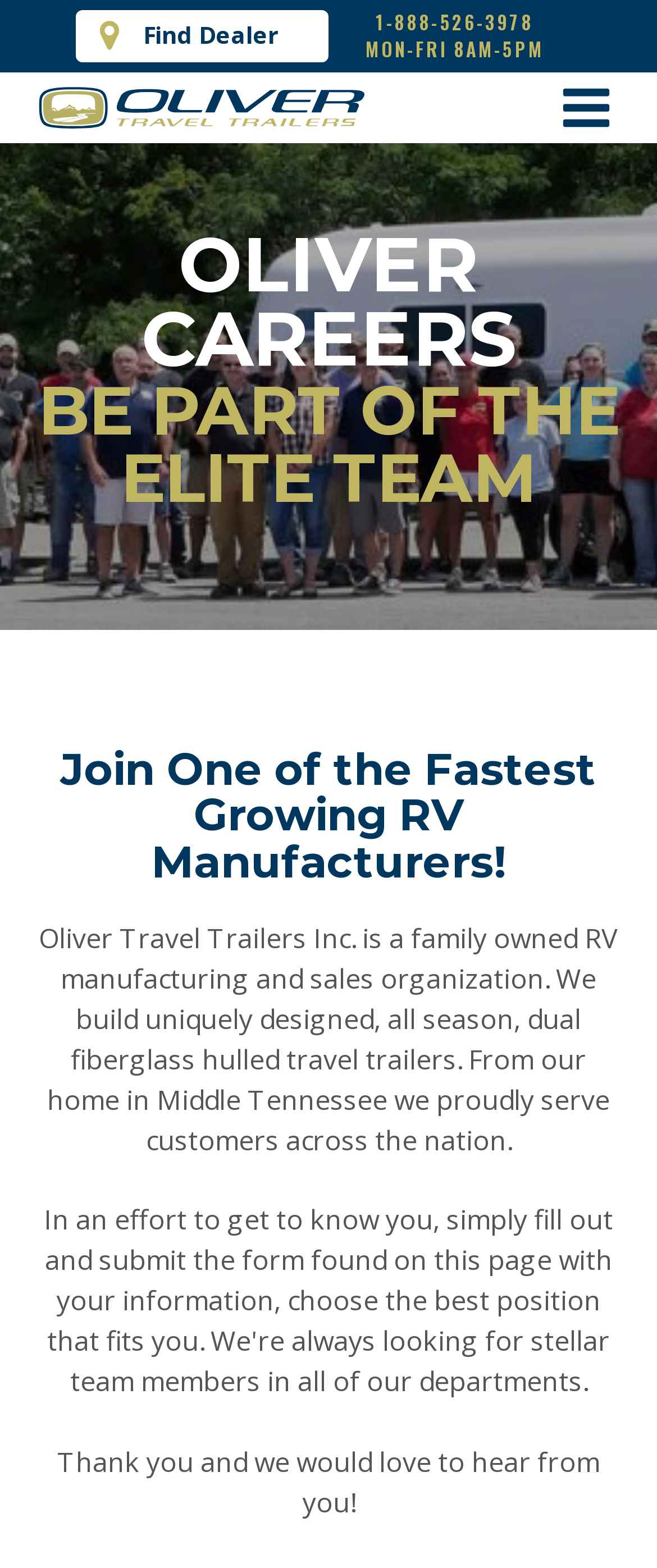Respond to the question below with a single word or phrase:
What is the purpose of the webpage?

Careers